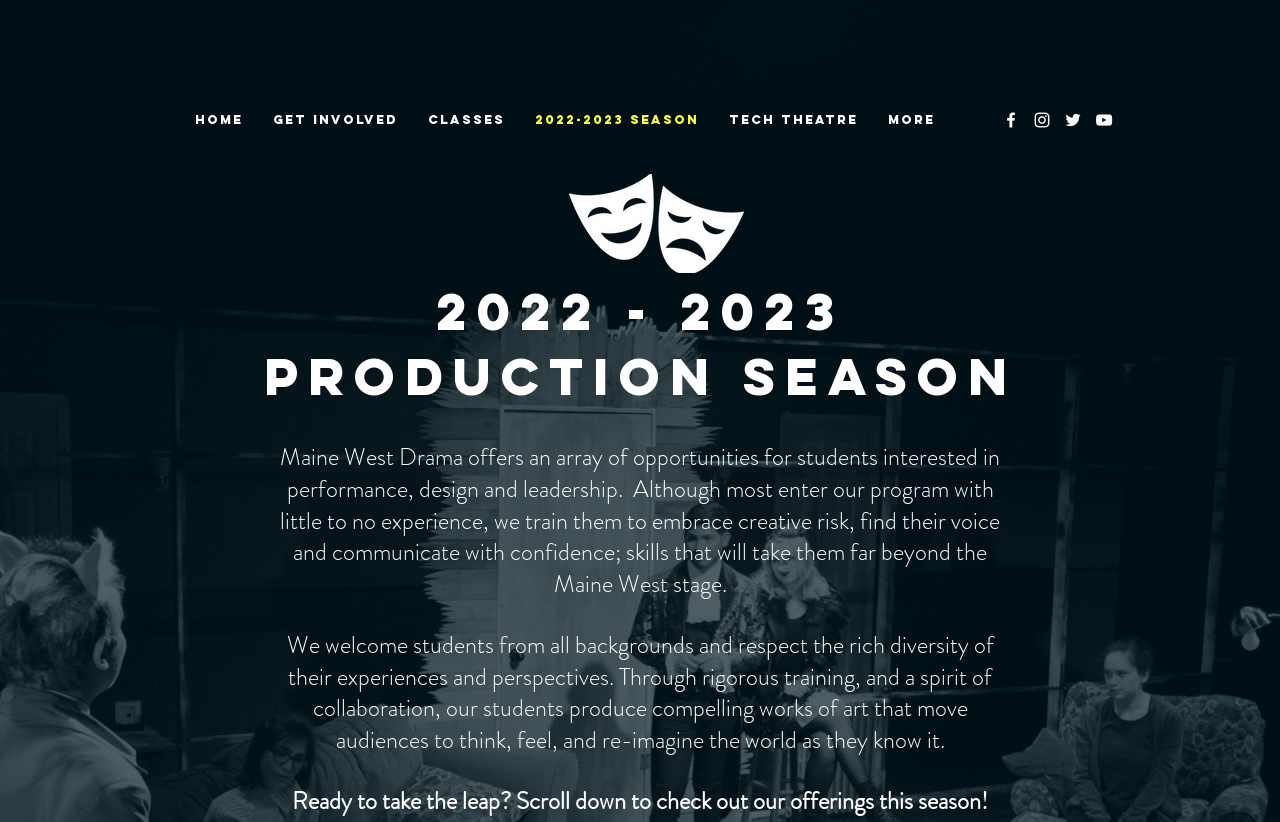Based on the element description 2022-2023 SEASON, identify the bounding box of the UI element in the given webpage screenshot. The coordinates should be in the format (top-left x, top-left y, bottom-right x, bottom-right y) and must be between 0 and 1.

[0.406, 0.116, 0.558, 0.176]